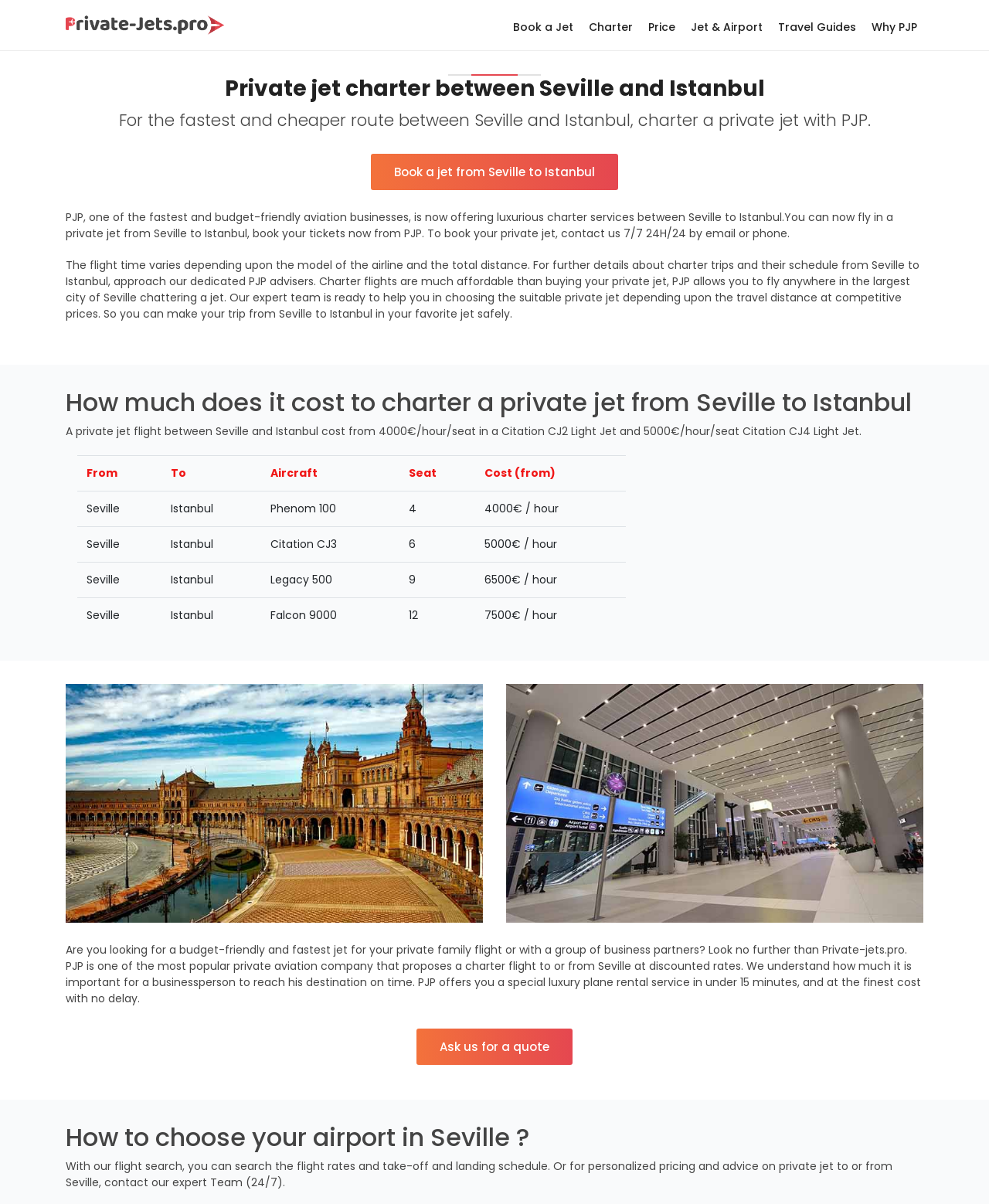Given the description: "alt="logo private jet pro"", determine the bounding box coordinates of the UI element. The coordinates should be formatted as four float numbers between 0 and 1, [left, top, right, bottom].

[0.066, 0.014, 0.227, 0.027]